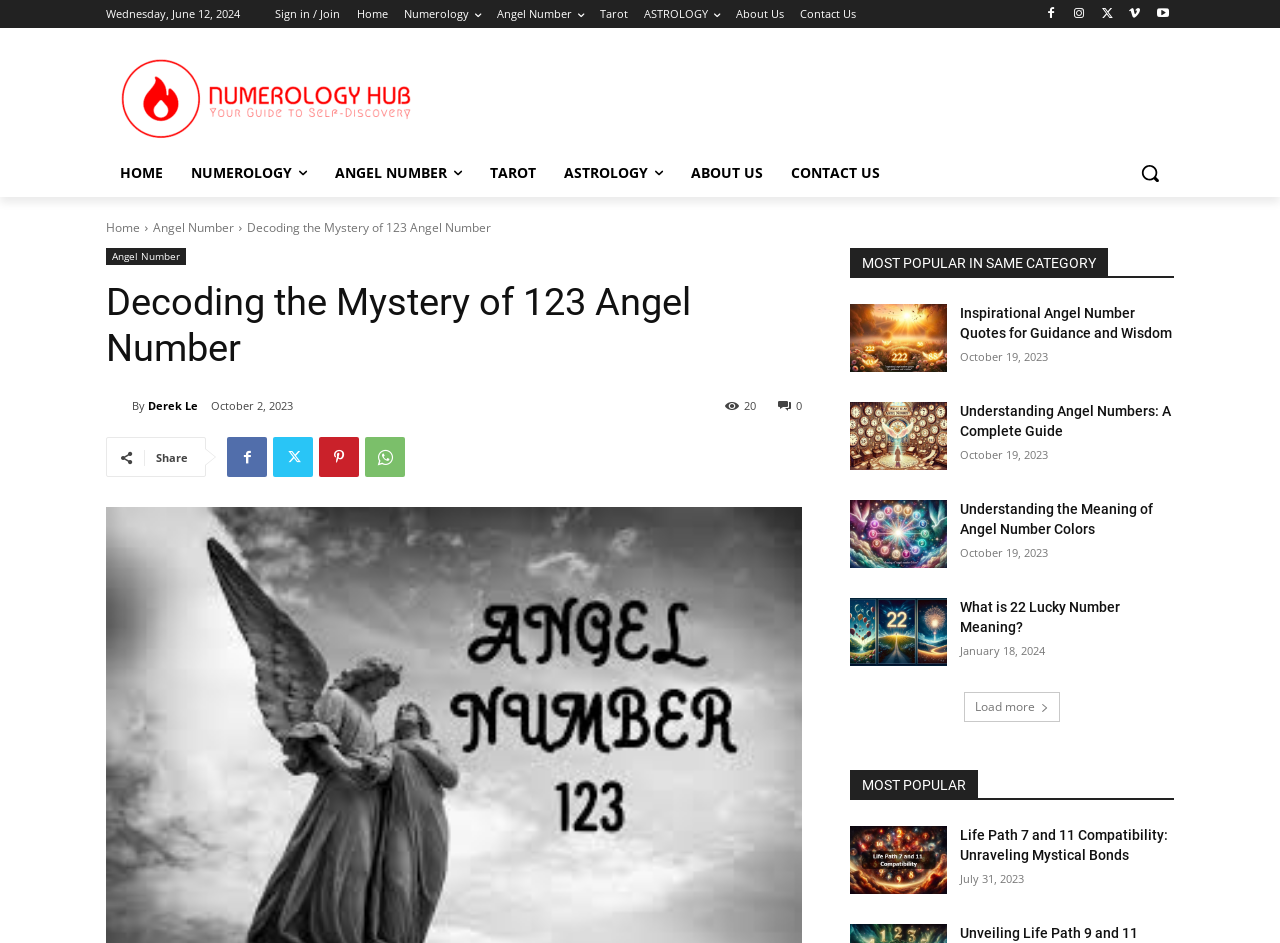Locate the bounding box coordinates of the area where you should click to accomplish the instruction: "Listen to the podcast".

None